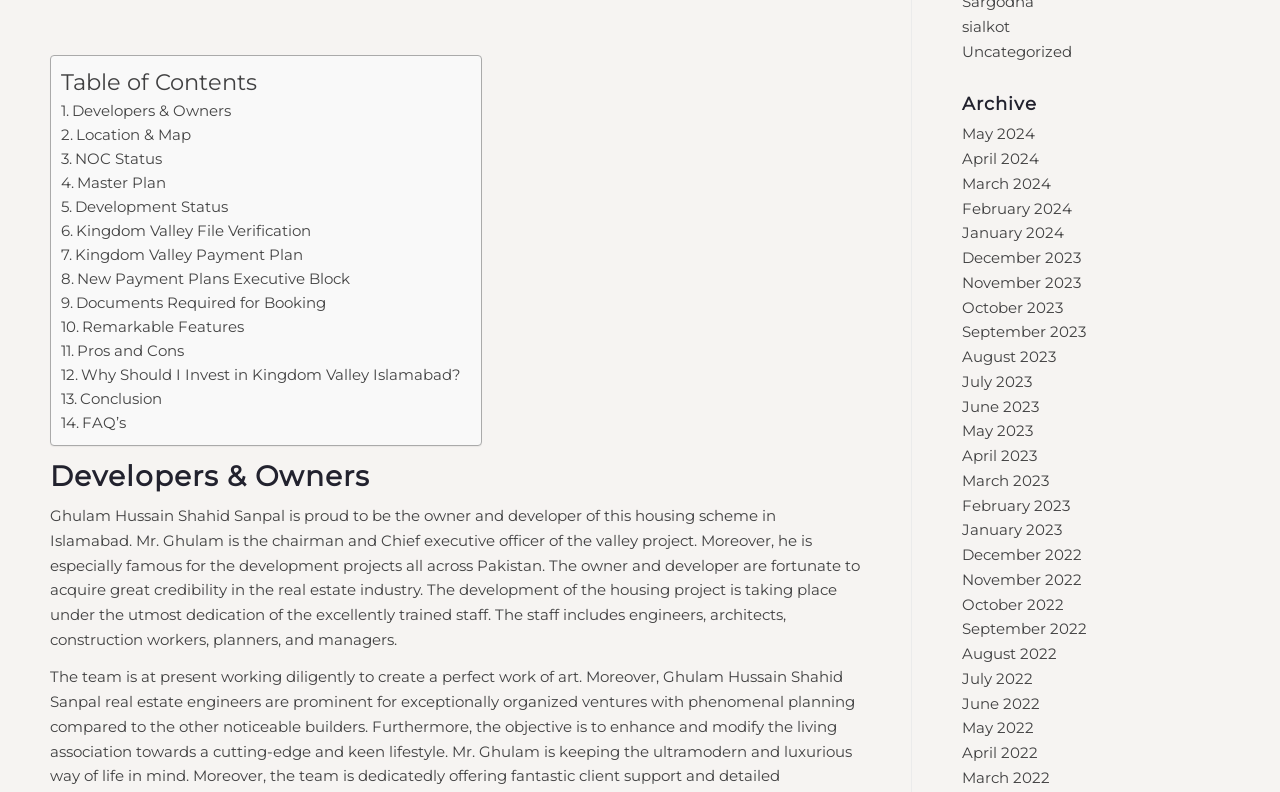Using the element description New Payment Plans Executive Block, predict the bounding box coordinates for the UI element. Provide the coordinates in (top-left x, top-left y, bottom-right x, bottom-right y) format with values ranging from 0 to 1.

[0.06, 0.339, 0.273, 0.363]